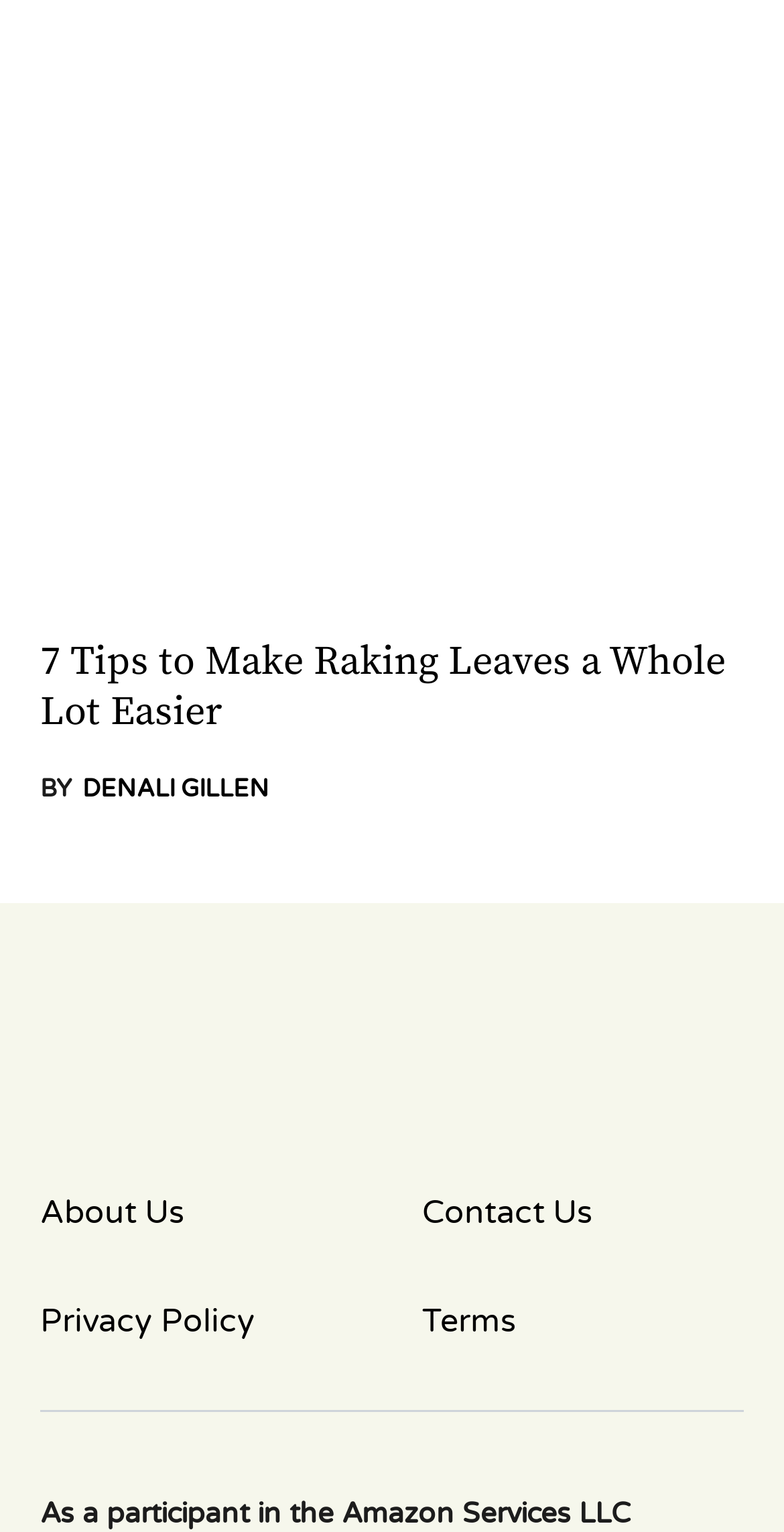Using the webpage screenshot and the element description Terms, determine the bounding box coordinates. Specify the coordinates in the format (top-left x, top-left y, bottom-right x, bottom-right y) with values ranging from 0 to 1.

[0.538, 0.847, 0.949, 0.879]